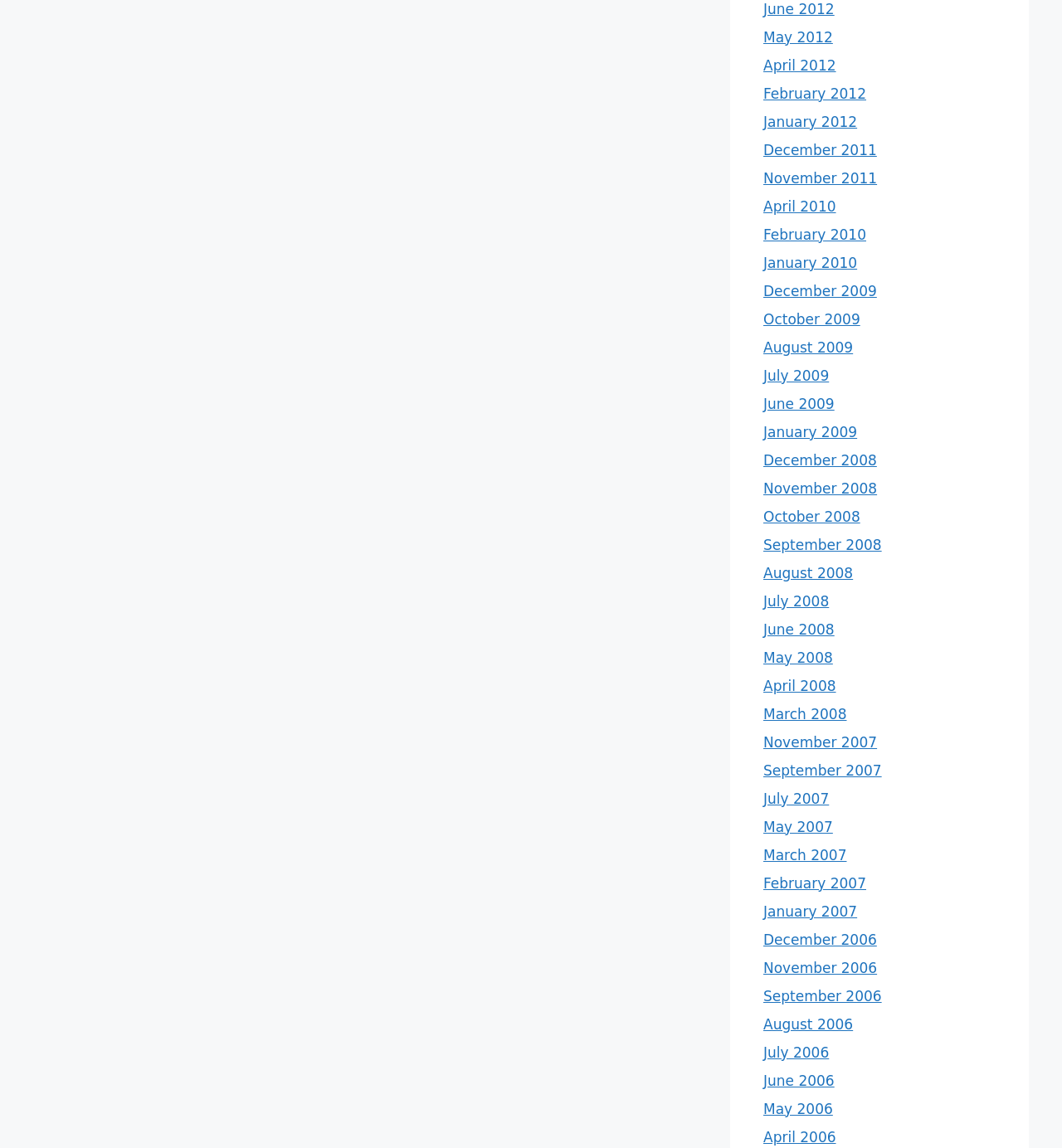How many years are represented in the list of months?
Could you answer the question in a detailed manner, providing as much information as possible?

I analyzed the list of links and found that there are 5 years represented: 2006, 2007, 2008, 2009, and 2010, 2011, and 2012.